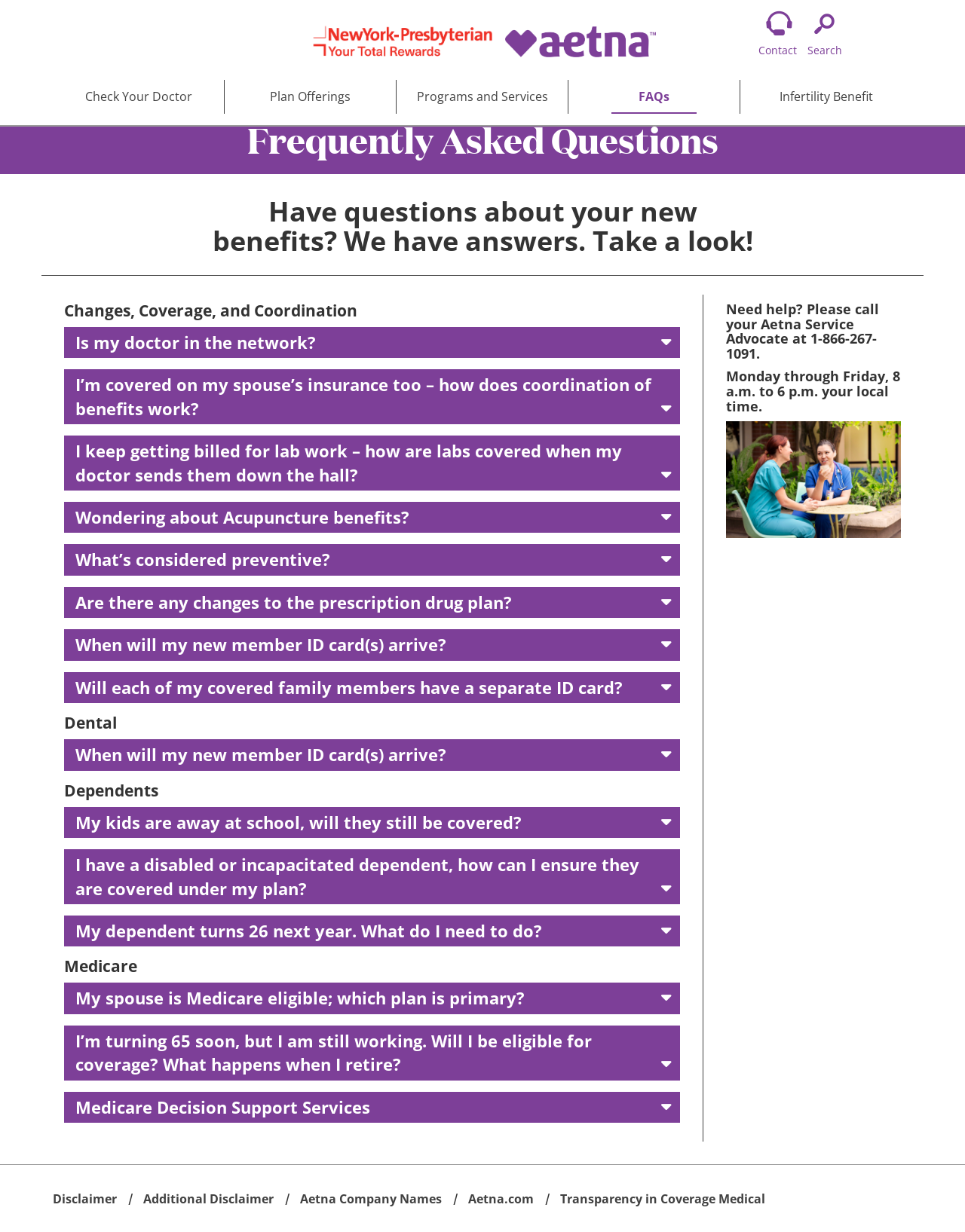Calculate the bounding box coordinates of the UI element given the description: "FAQs".

[0.589, 0.065, 0.766, 0.093]